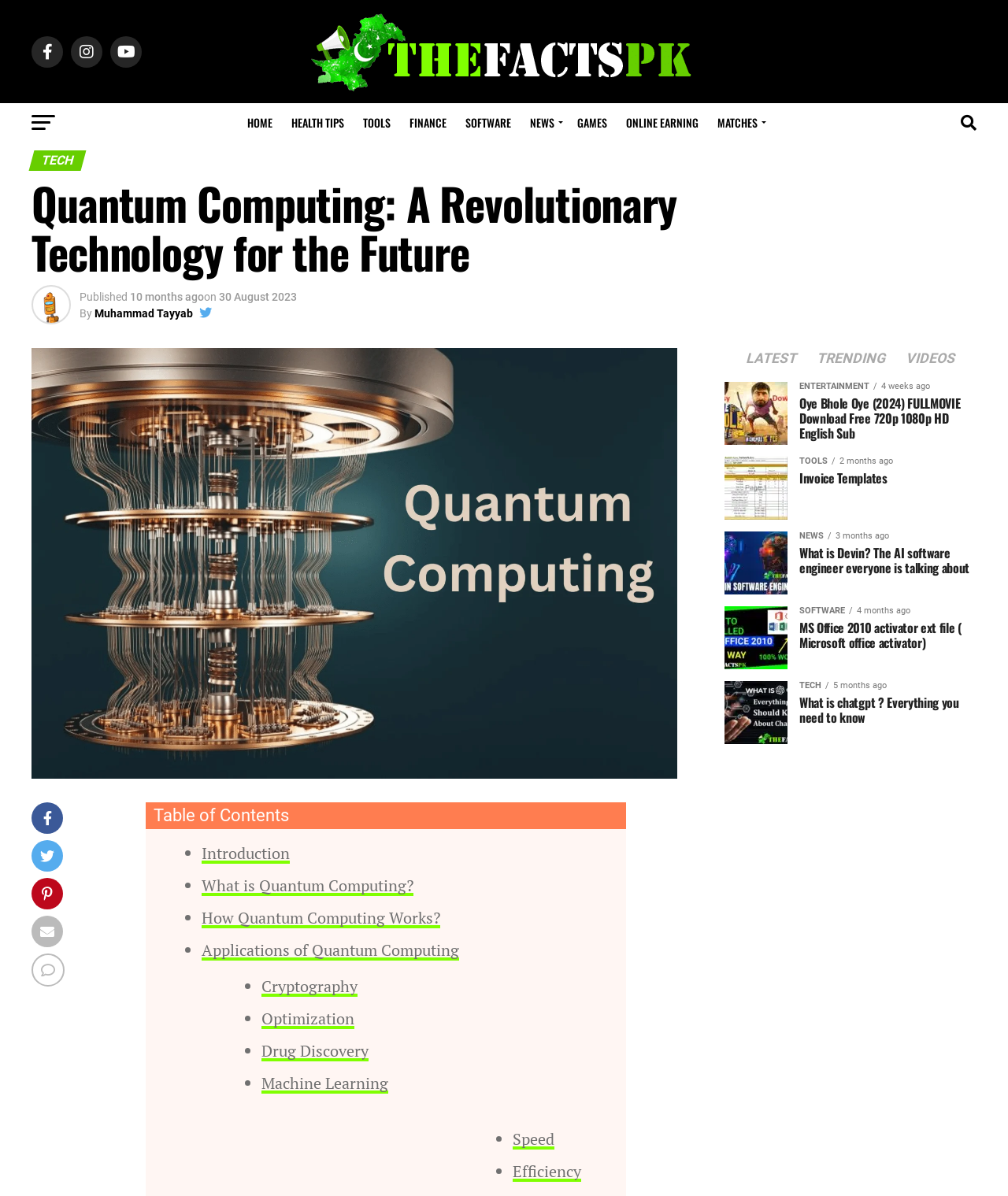Can you specify the bounding box coordinates for the region that should be clicked to fulfill this instruction: "Visit the homepage".

None